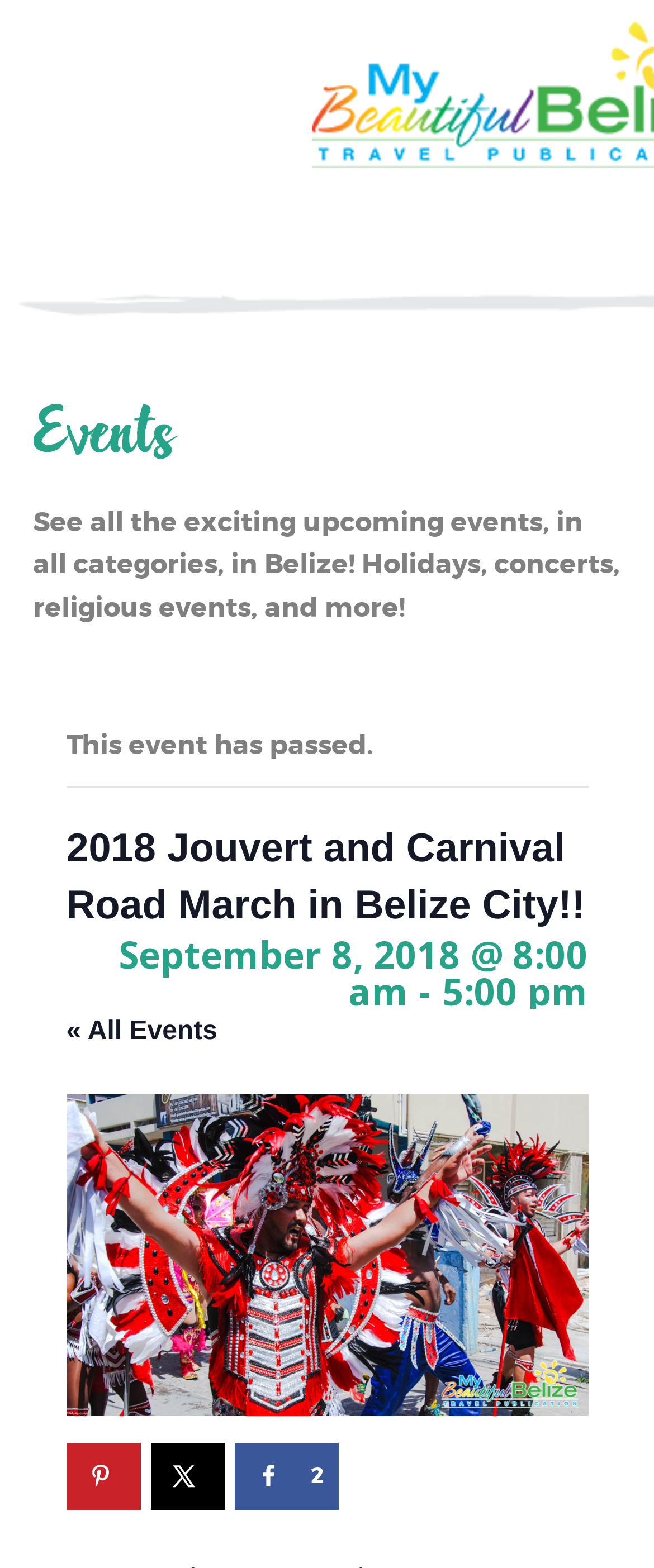What is the purpose of the button with a Pinterest icon? Analyze the screenshot and reply with just one word or a short phrase.

Save to Pinterest